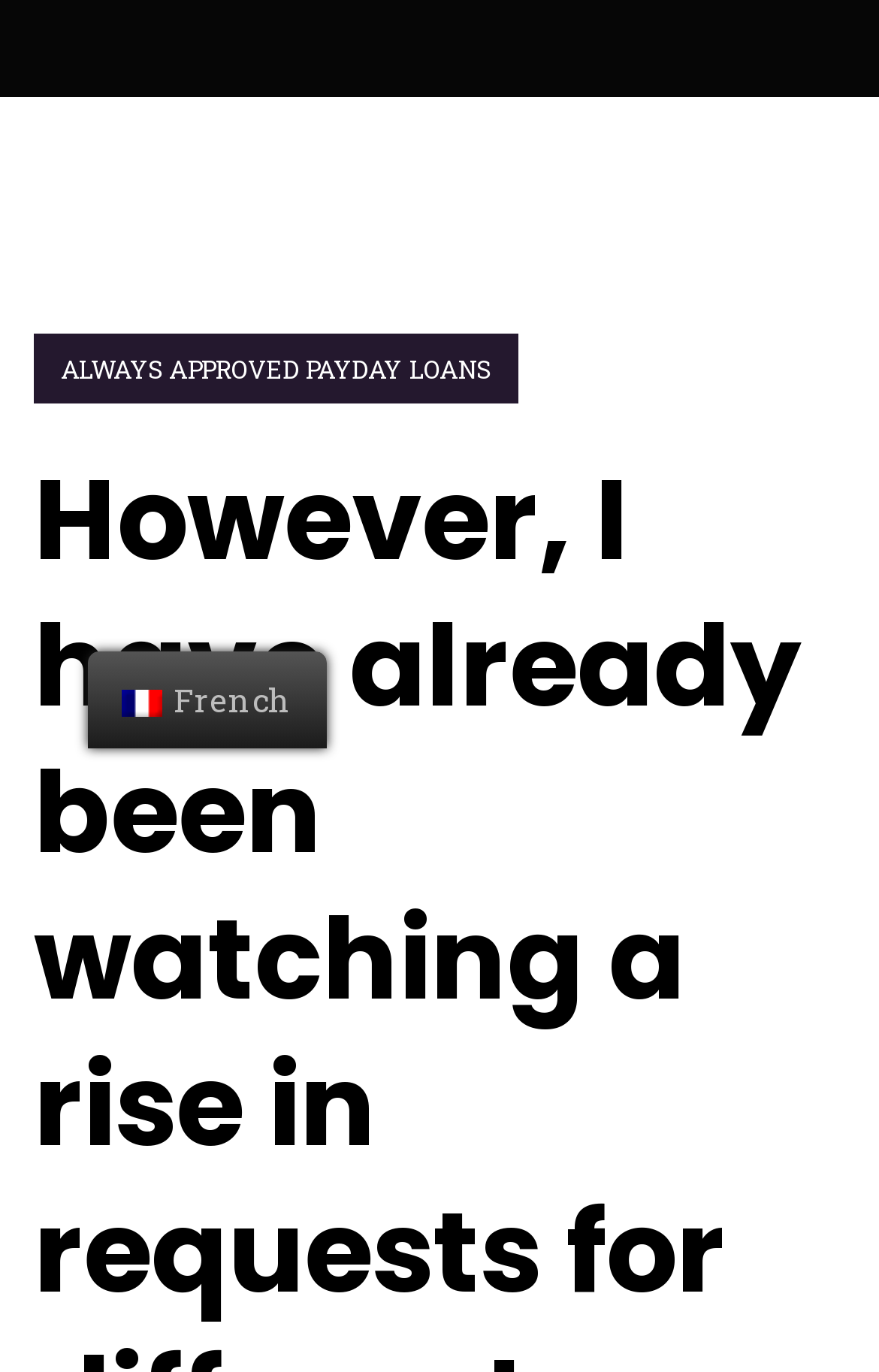Find the bounding box of the UI element described as follows: "French".

[0.1, 0.475, 0.372, 0.545]